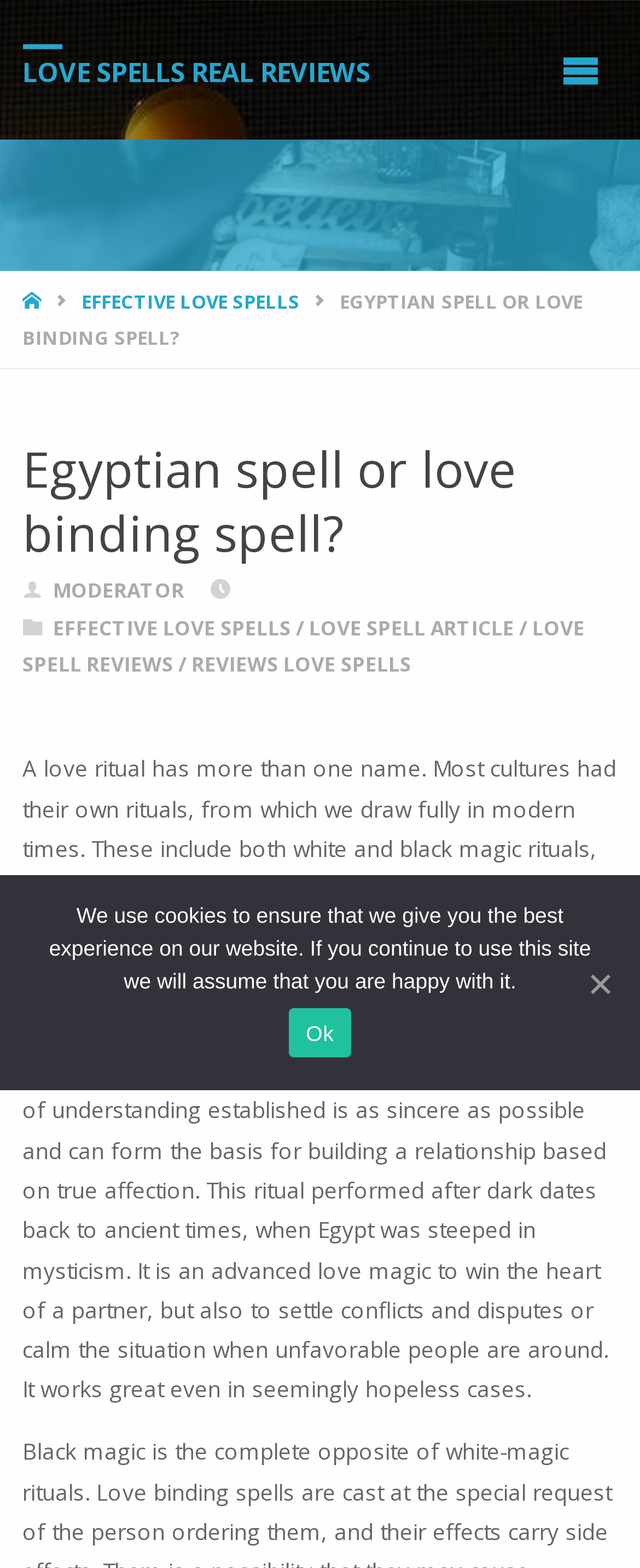Locate the bounding box coordinates of the element I should click to achieve the following instruction: "Read the article about Egyptian spell or love binding spell".

[0.035, 0.264, 0.851, 0.364]